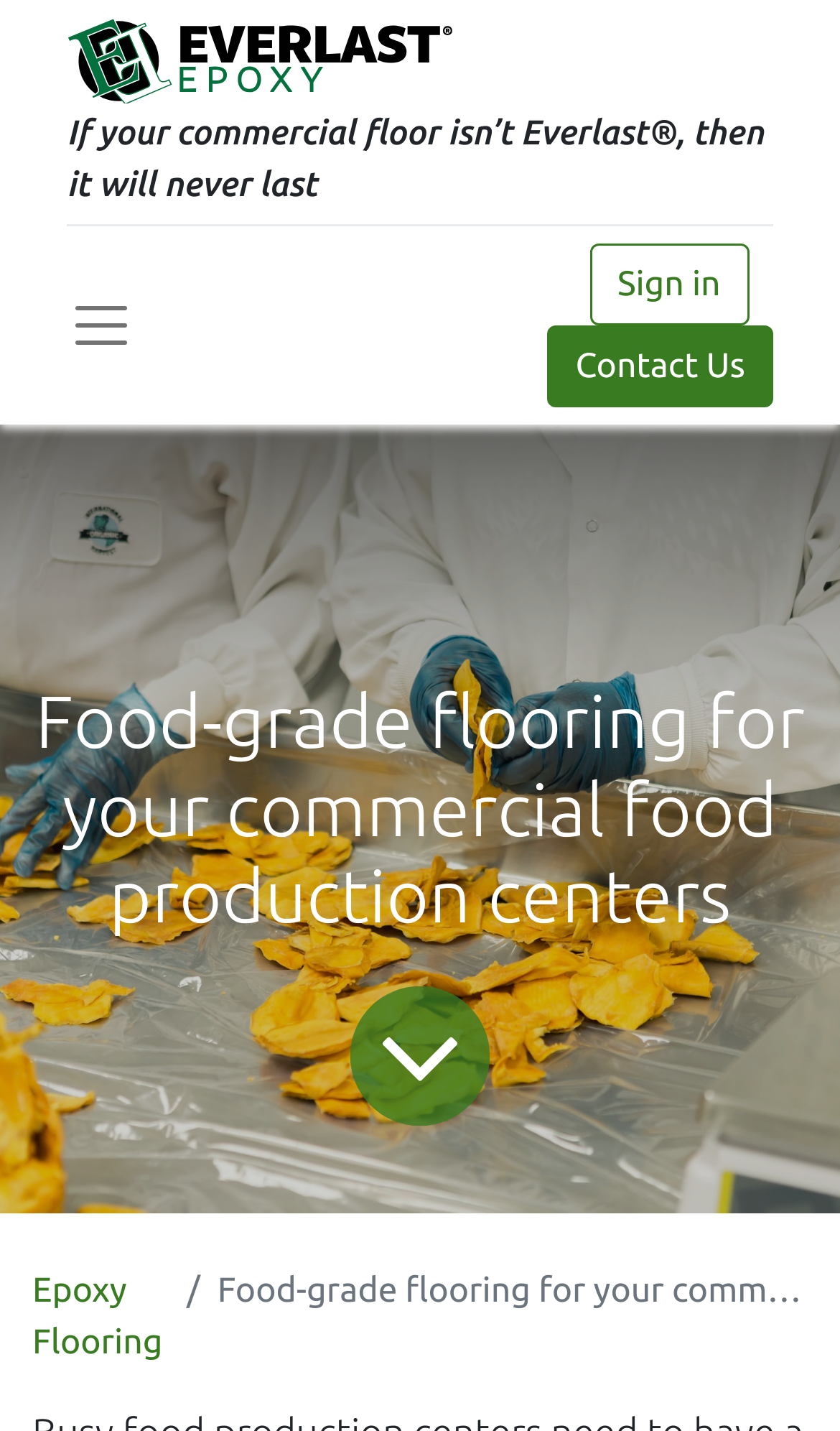Refer to the image and provide a thorough answer to this question:
What is the topic of the blog content?

The topic of the blog content can be inferred from the link 'To blog content' which suggests that the blog content is related to food-grade flooring.